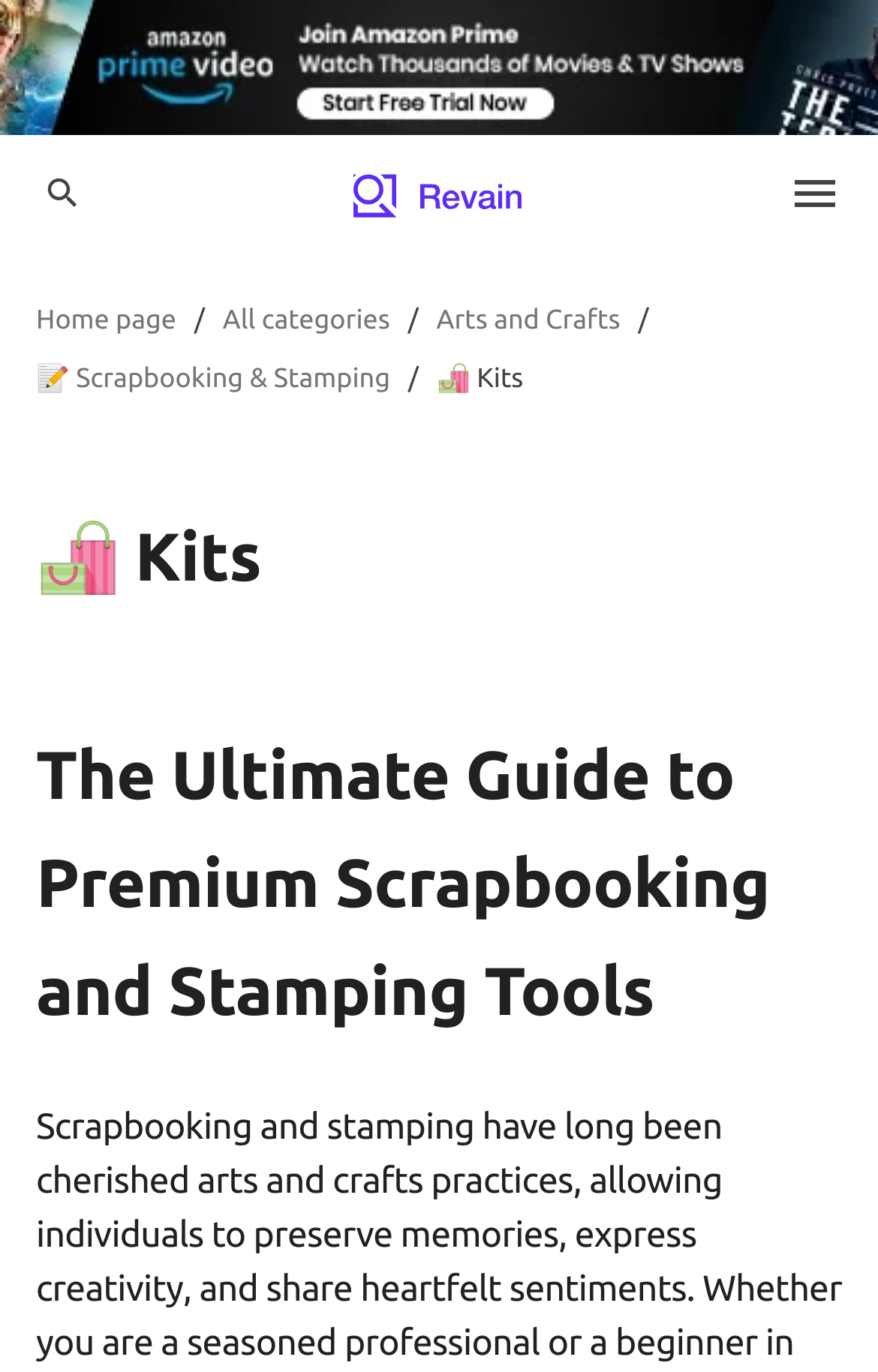Identify the bounding box coordinates of the element to click to follow this instruction: 'Read the guide to premium scrapbooking and stamping tools'. Ensure the coordinates are four float values between 0 and 1, provided as [left, top, right, bottom].

[0.041, 0.525, 0.959, 0.761]